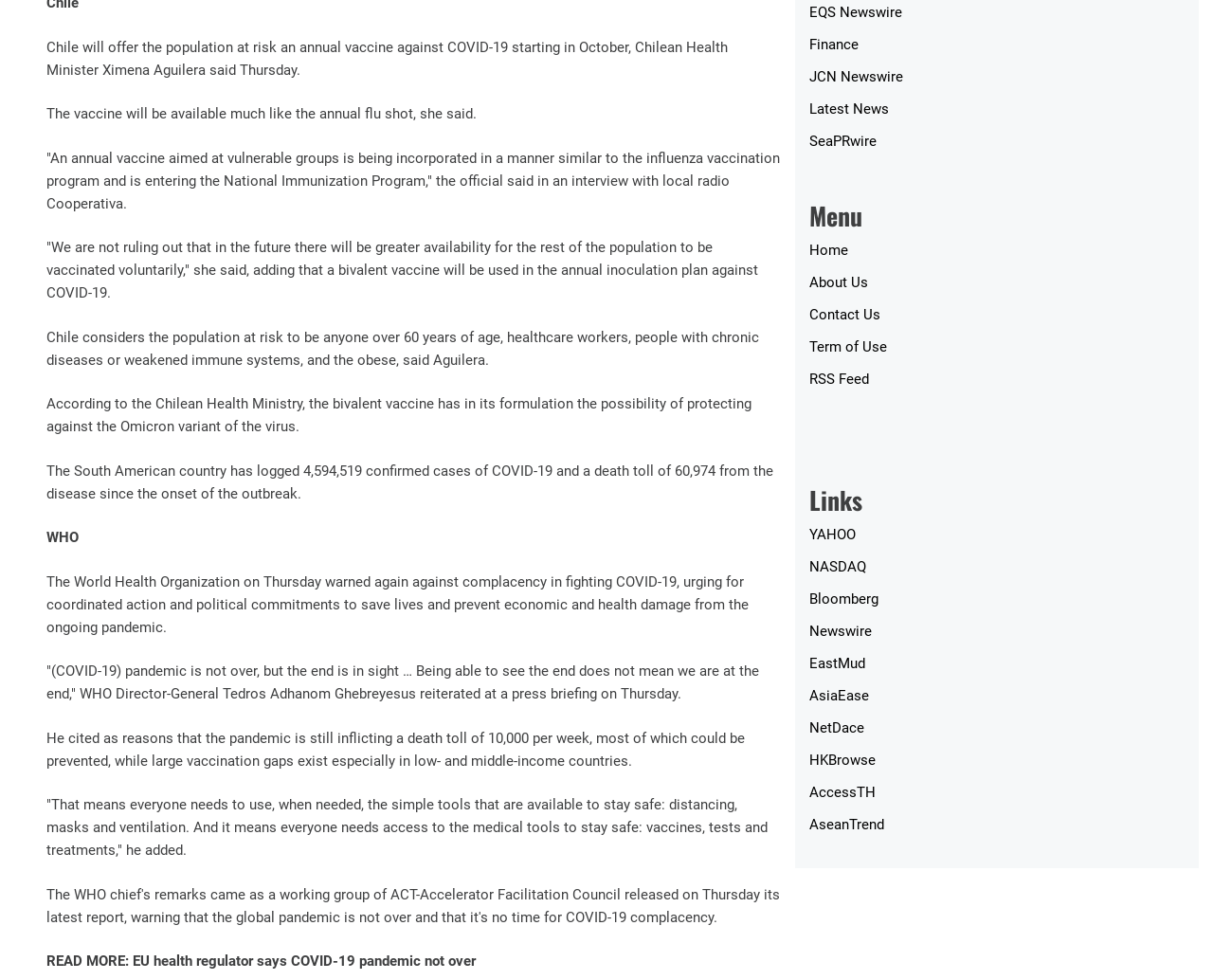Kindly determine the bounding box coordinates for the clickable area to achieve the given instruction: "View 'About Us' page".

[0.74, 0.396, 0.789, 0.413]